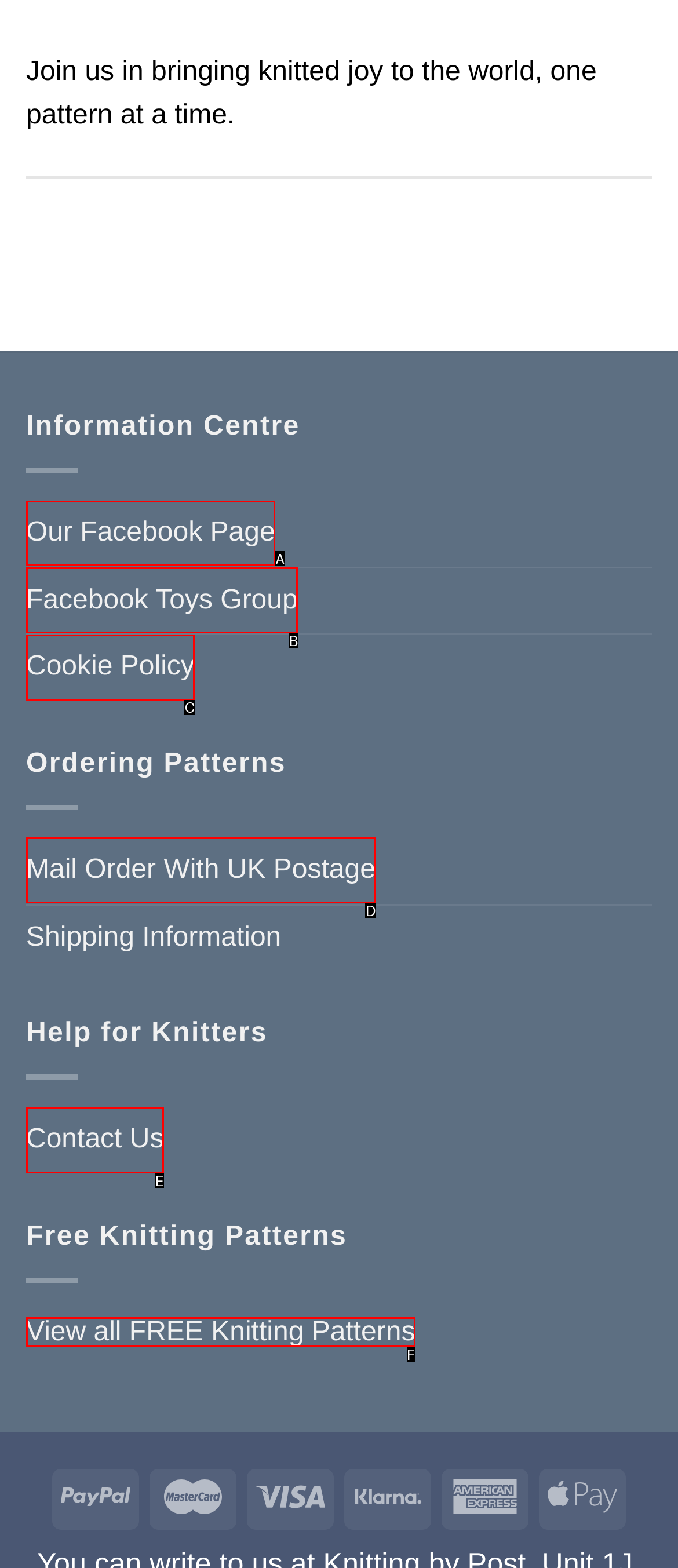Determine the option that best fits the description: View all FREE Knitting Patterns
Reply with the letter of the correct option directly.

F